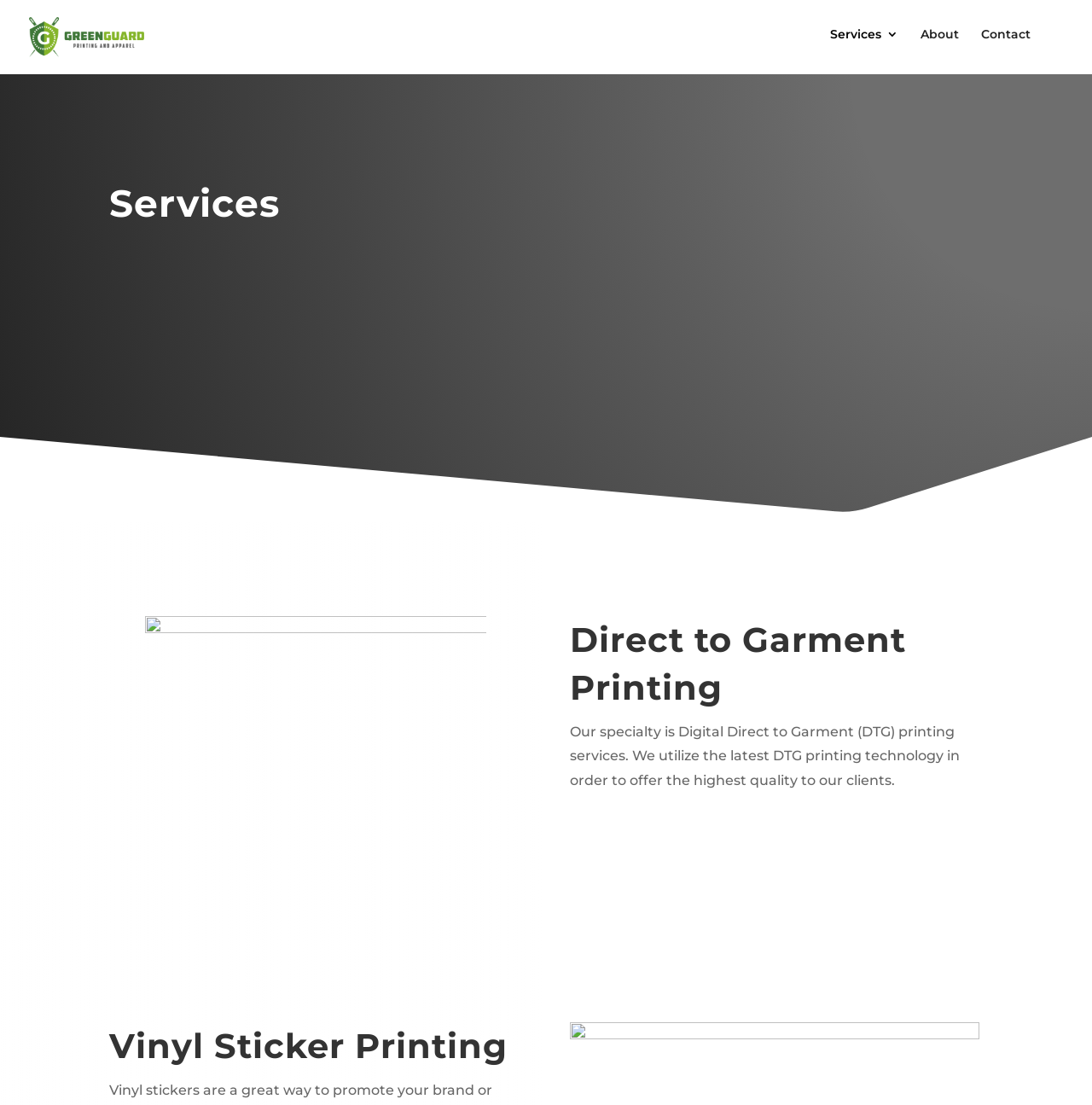Please provide a detailed answer to the question below based on the screenshot: 
What is the specialty of the company?

The specialty of the company is obtained from the static text element which describes the company's specialty as 'Digital Direct to Garment (DTG) printing services'.